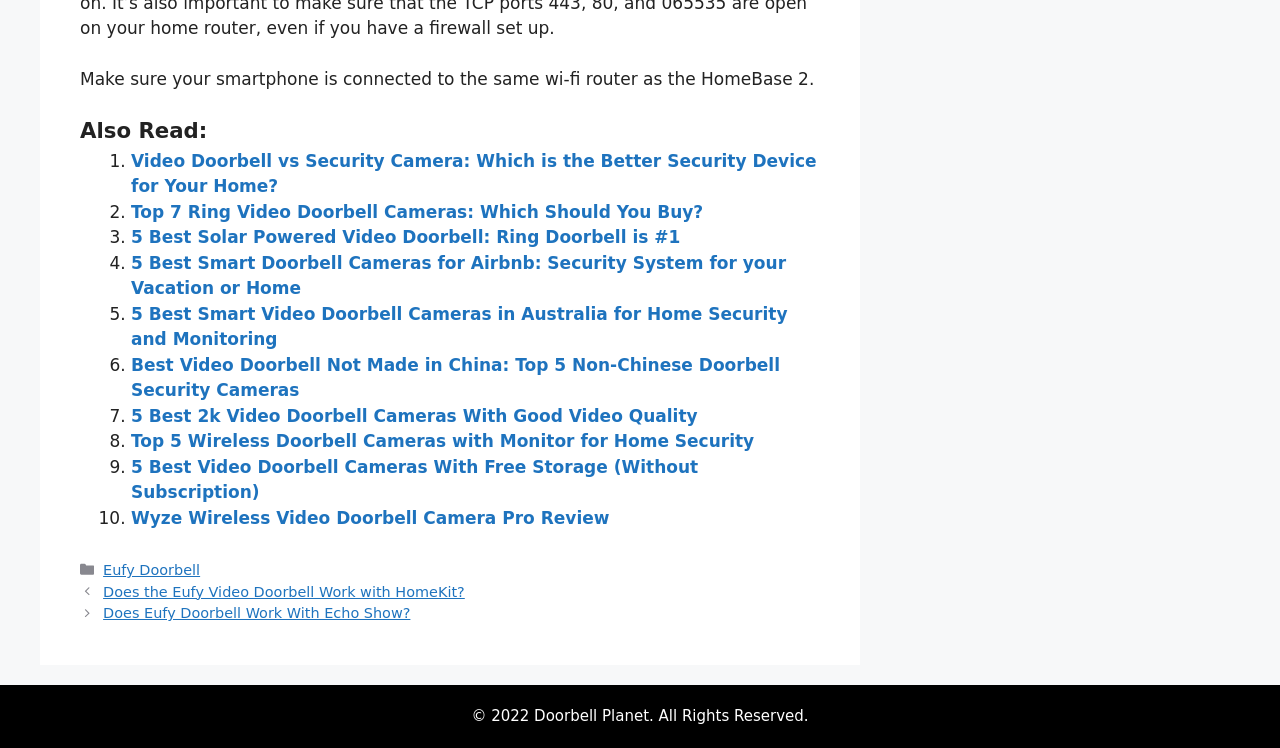What is the name of the website?
Please give a well-detailed answer to the question.

The website's name is mentioned in the footer section, along with a copyright notice, indicating that the website is owned by Doorbell Planet.